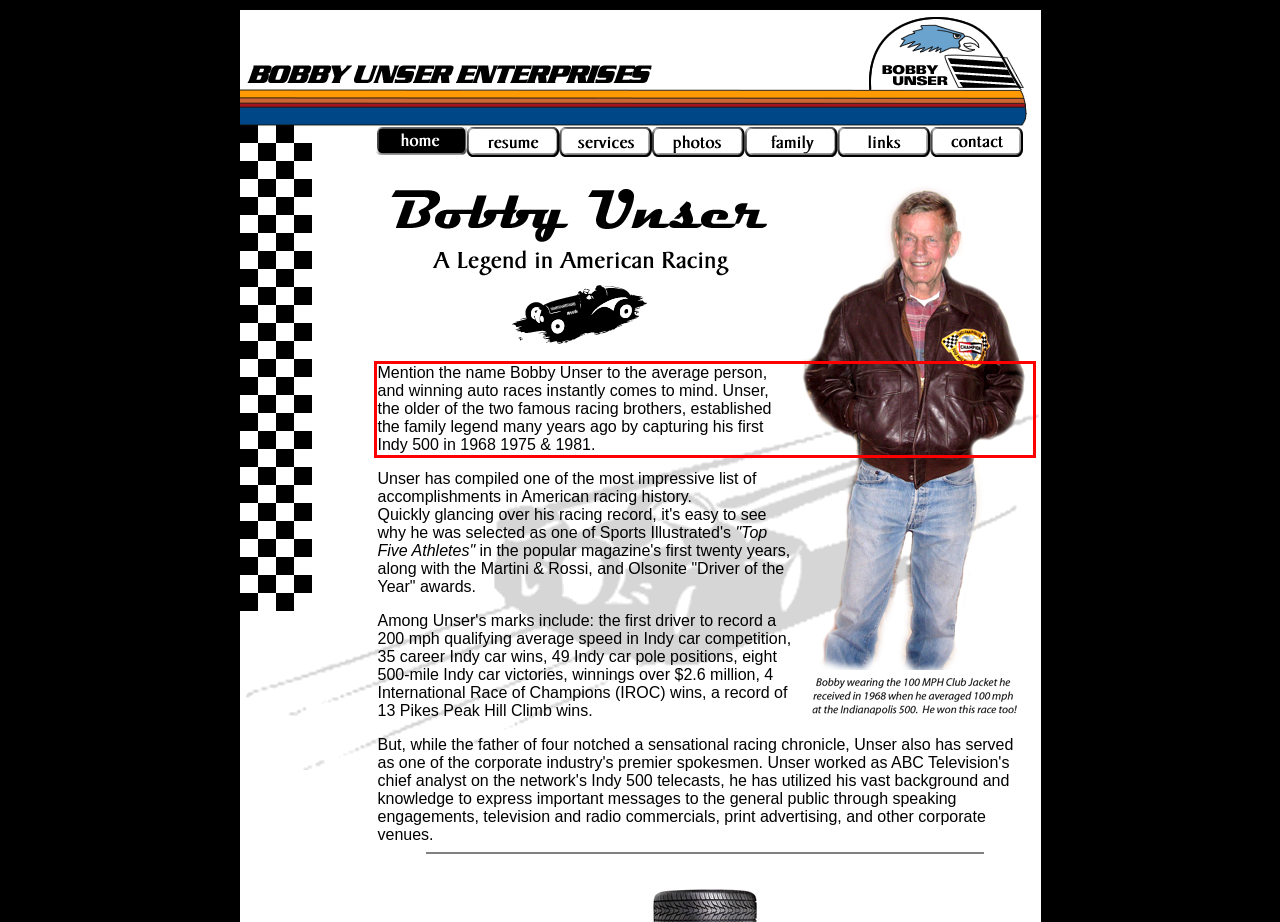You have a screenshot of a webpage with a red bounding box. Use OCR to generate the text contained within this red rectangle.

Mention the name Bobby Unser to the average person, and winning auto races instantly comes to mind. Unser, the older of the two famous racing brothers, established the family legend many years ago by capturing his first Indy 500 in 1968 1975 & 1981.